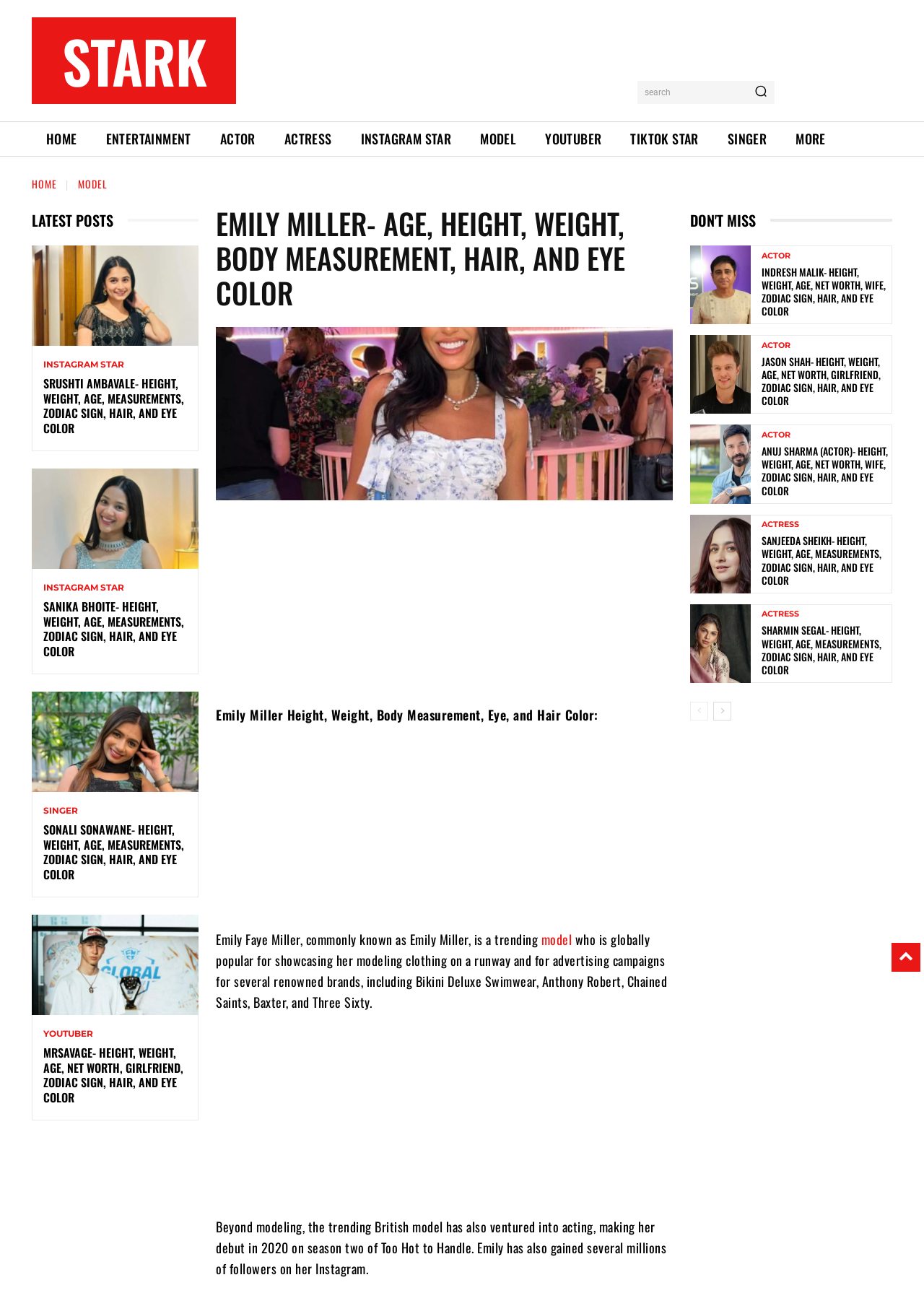Please identify the bounding box coordinates of the element's region that needs to be clicked to fulfill the following instruction: "view latest posts". The bounding box coordinates should consist of four float numbers between 0 and 1, i.e., [left, top, right, bottom].

[0.034, 0.162, 0.215, 0.18]